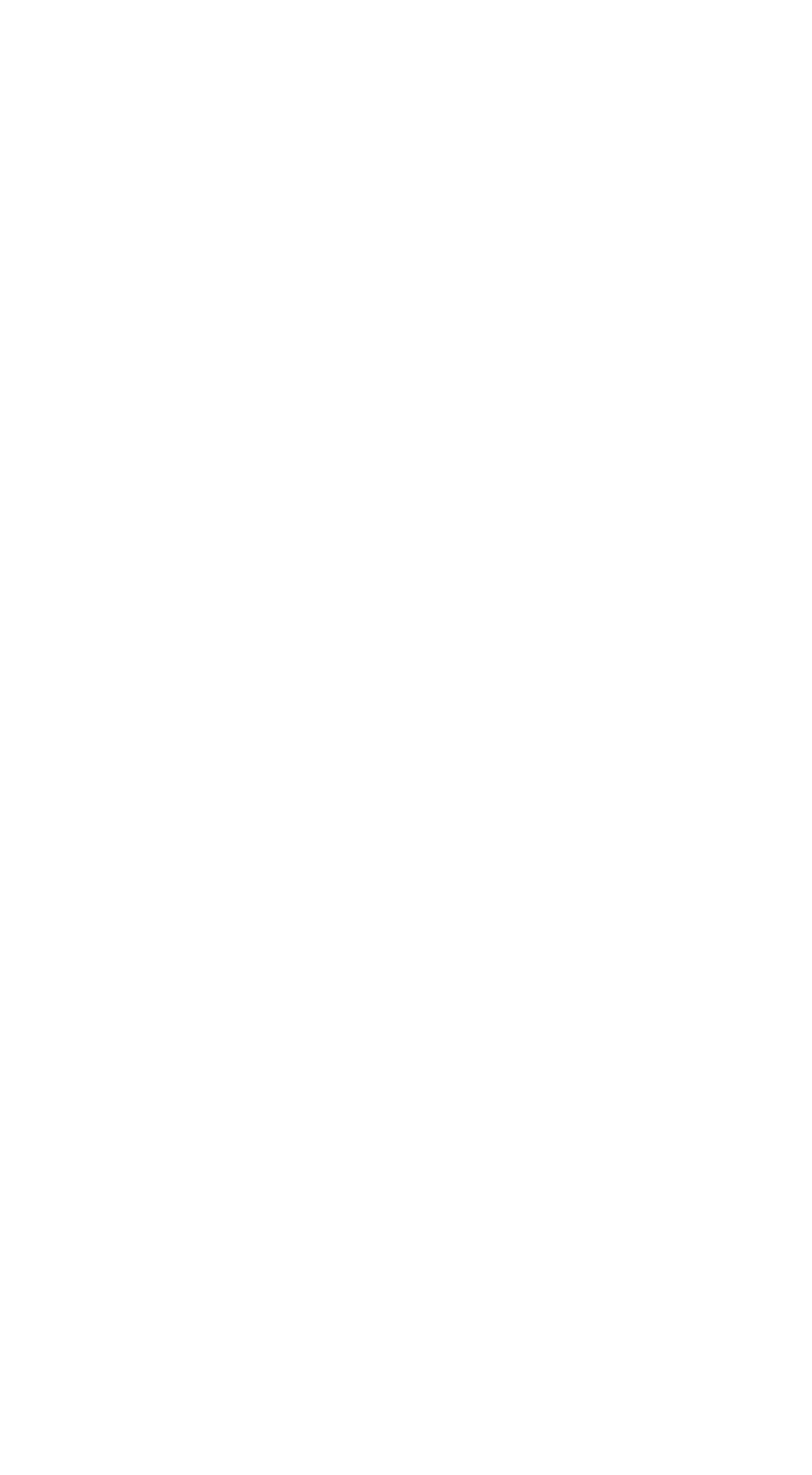Using the description: "Forum of Free Enterprise", identify the bounding box of the corresponding UI element in the screenshot.

[0.271, 0.344, 0.729, 0.375]